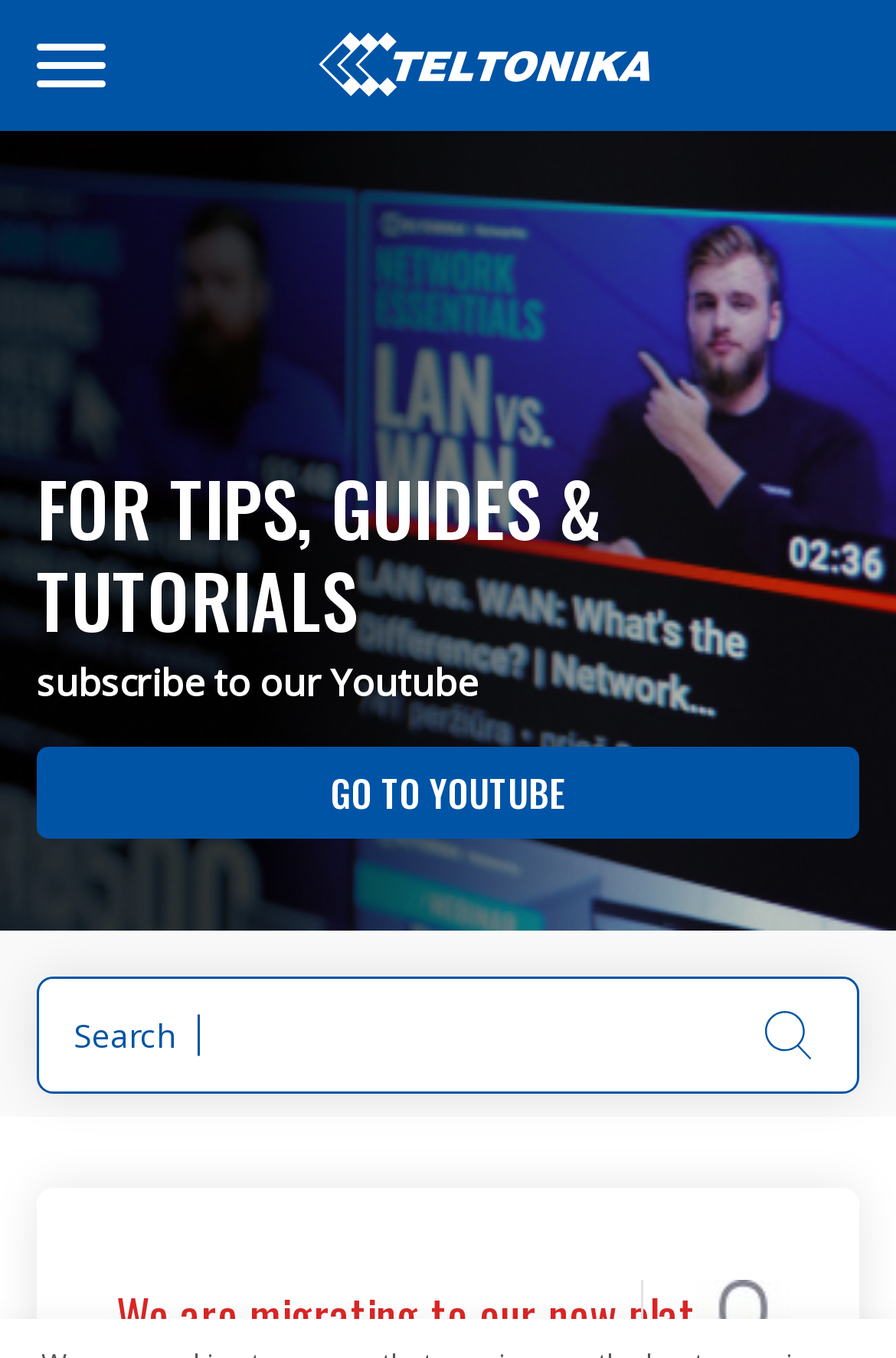What type of content is discussed on this webpage?
Based on the screenshot, answer the question with a single word or phrase.

Teltonika Networks